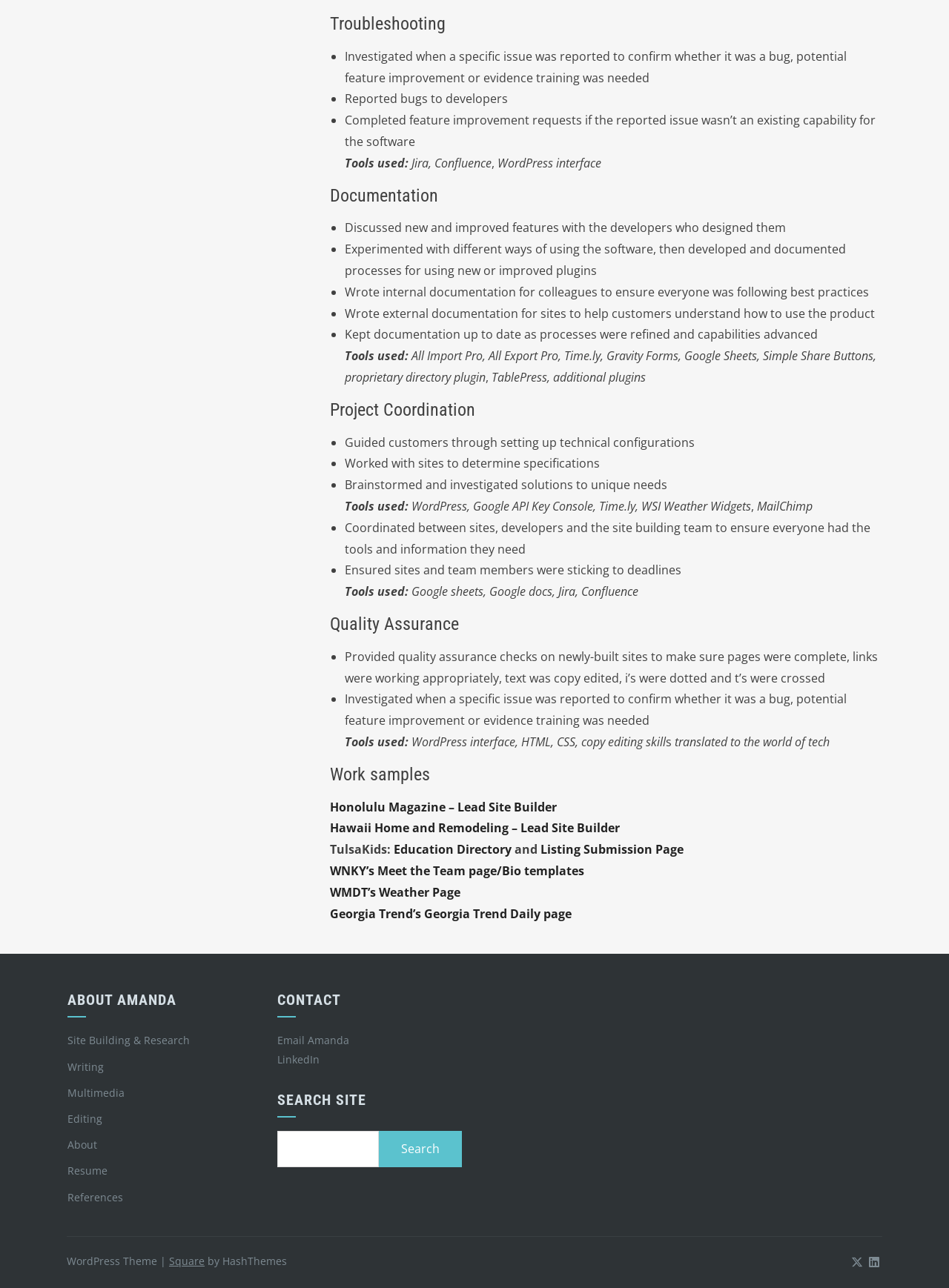Please predict the bounding box coordinates of the element's region where a click is necessary to complete the following instruction: "Check out the latest news". The coordinates should be represented by four float numbers between 0 and 1, i.e., [left, top, right, bottom].

None